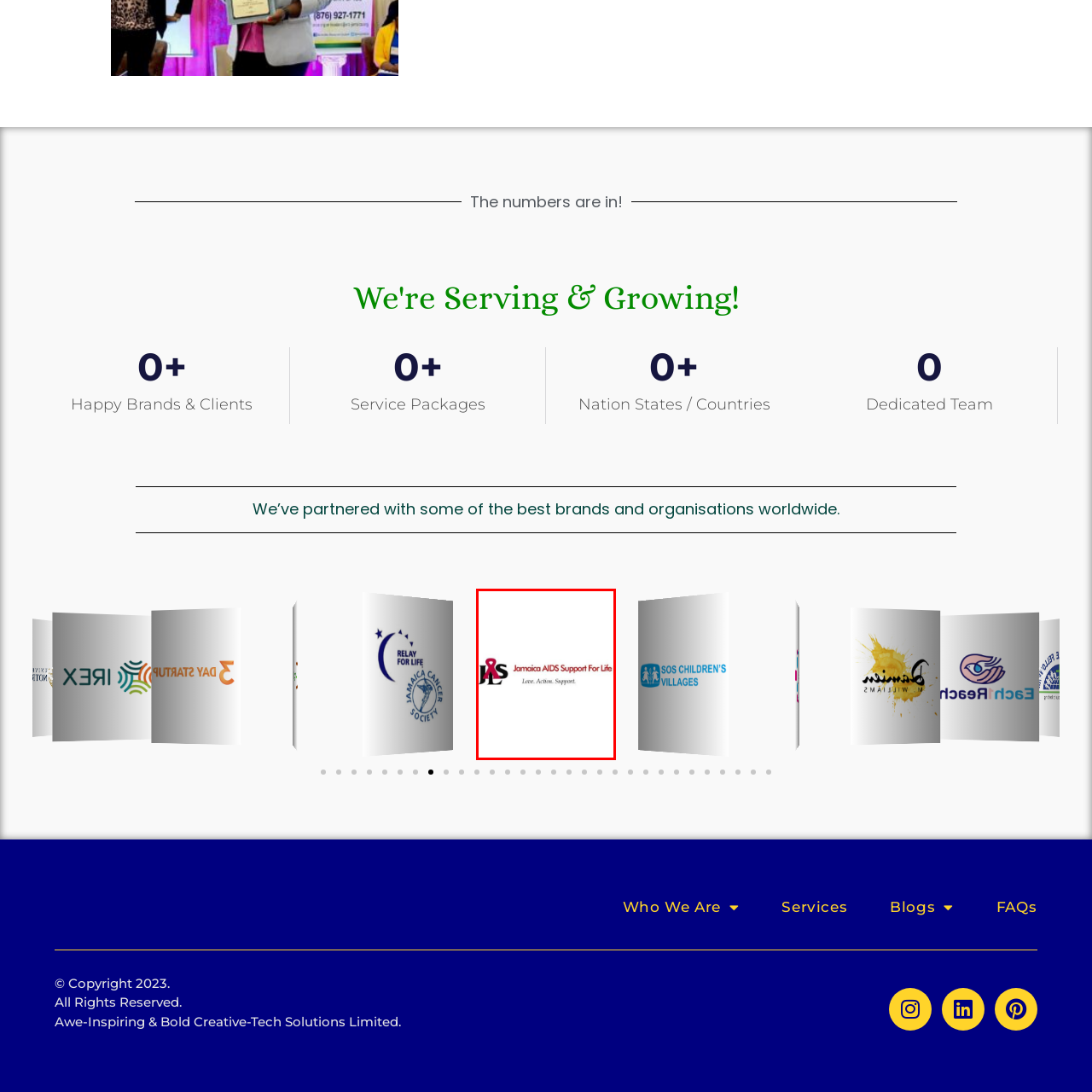What is the full name of the organization? Focus on the image highlighted by the red bounding box and respond with a single word or a brief phrase.

Jamaica AIDS Support For Life